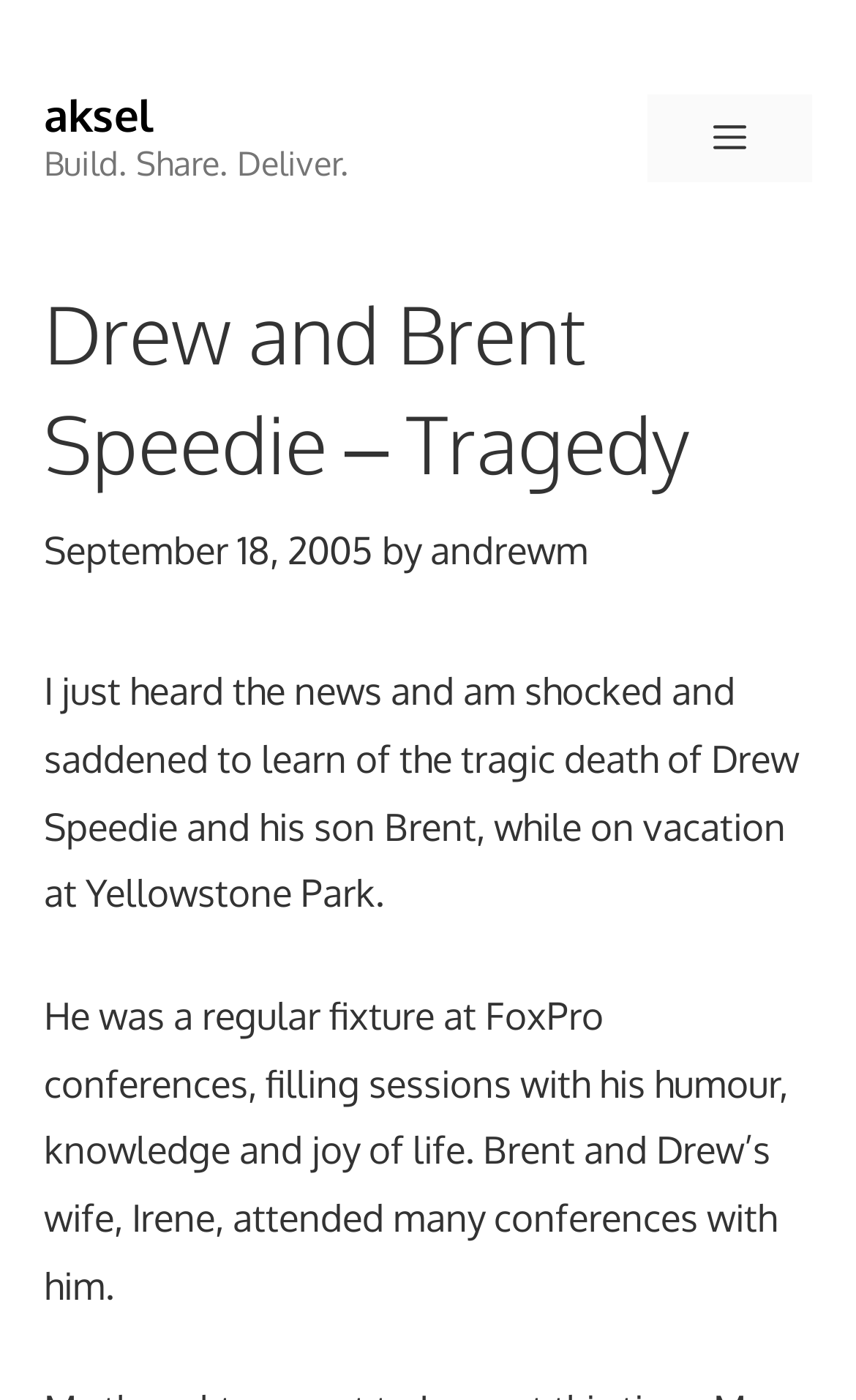What is the name of the person who wrote the article?
Kindly offer a comprehensive and detailed response to the question.

I found the answer by looking at the text 'by' followed by a link with the text 'andrewm', which suggests that andrewm is the author of the article.